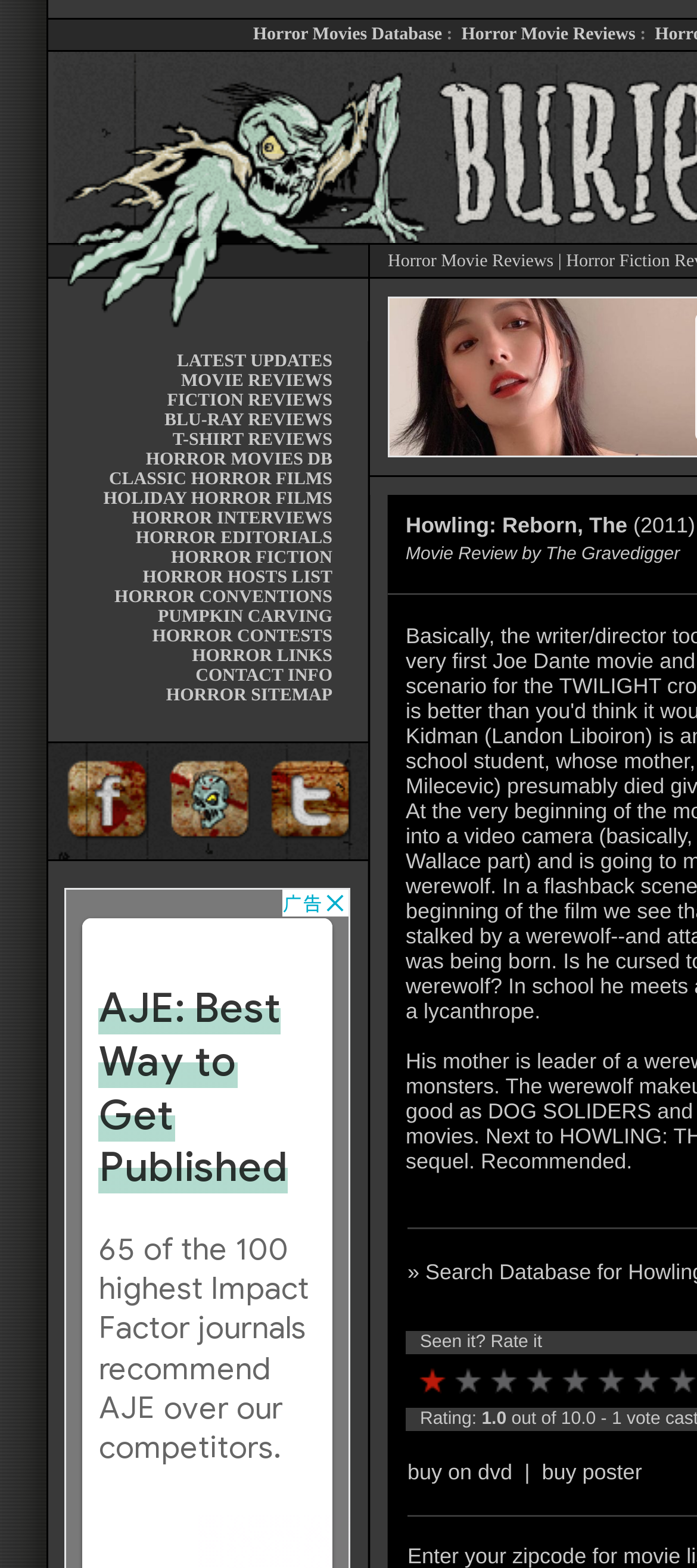Identify the bounding box coordinates for the region to click in order to carry out this instruction: "Click on the 'Is Invisalign an Option for Your Child? 7 Factors to Consider' link". Provide the coordinates using four float numbers between 0 and 1, formatted as [left, top, right, bottom].

None